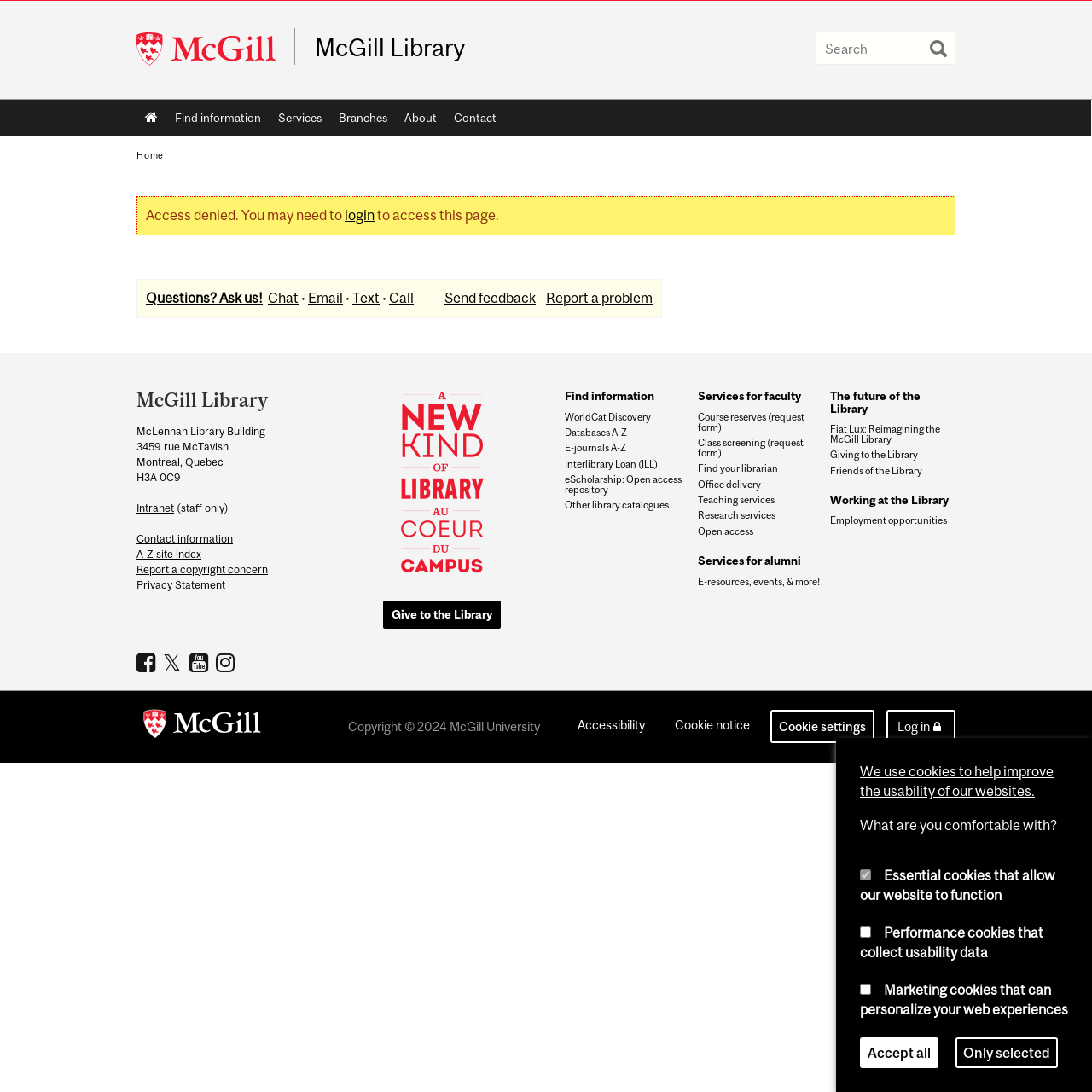Locate the bounding box of the UI element defined by this description: "Research services". The coordinates should be given as four float numbers between 0 and 1, formatted as [left, top, right, bottom].

[0.639, 0.467, 0.753, 0.477]